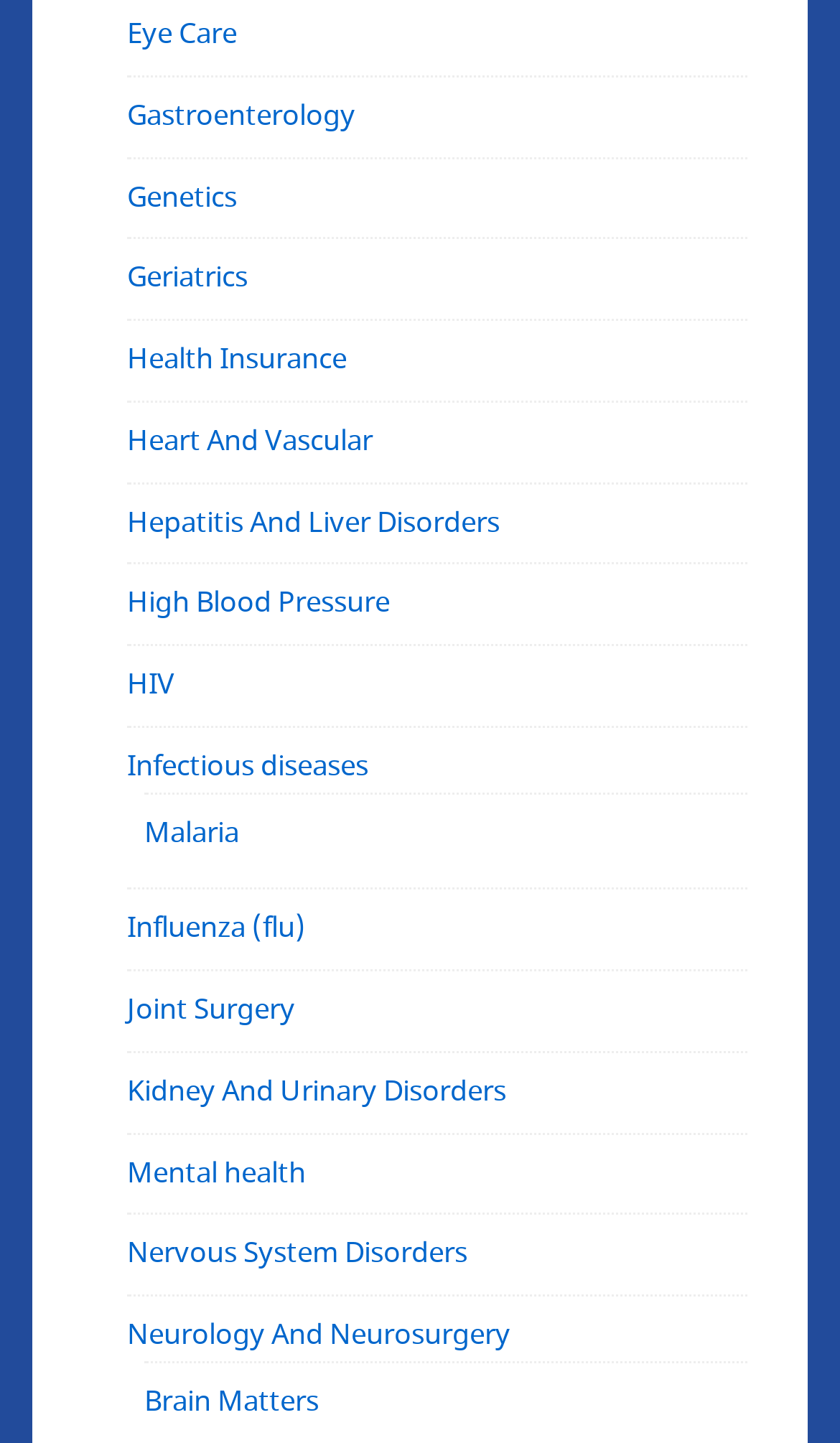Identify the bounding box coordinates of the section to be clicked to complete the task described by the following instruction: "Learn about Malaria". The coordinates should be four float numbers between 0 and 1, formatted as [left, top, right, bottom].

[0.172, 0.562, 0.285, 0.59]